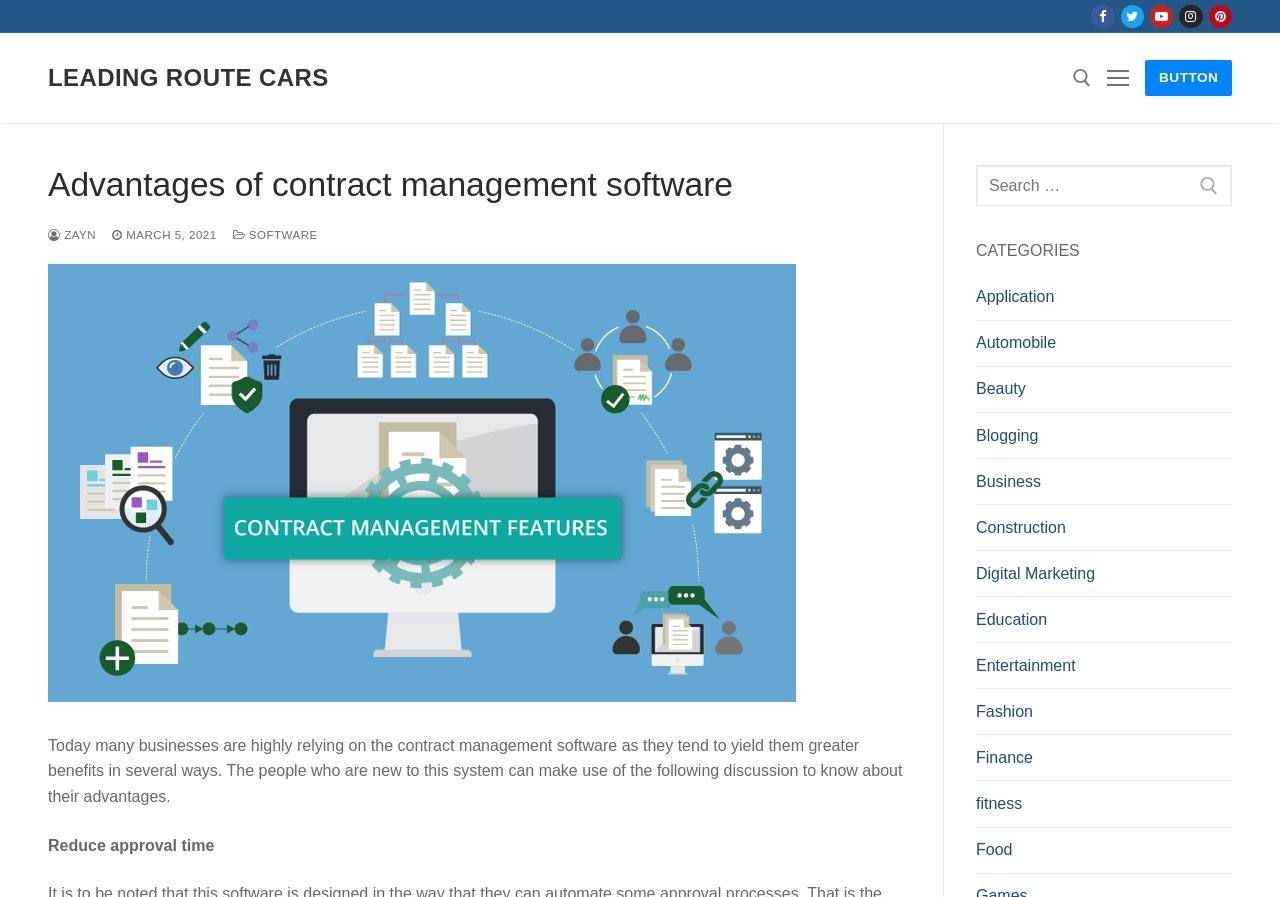Create a detailed summary of all the visual and textual information on the webpage.

The webpage is about the advantages of contract management software, specifically highlighting its benefits for businesses. At the top right corner, there are five social media links, including Facebook, Twitter, Youtube, Instagram, and Pinterest. Below these links, there is a search bar with a "Search" button. 

On the left side, there is a logo "LEADING ROUTE CARS" and a search bar with a "Search Submit" button. Below the logo, there is a heading "Advantages of contract management software" followed by a brief introduction to the topic. The introduction explains that many businesses rely on contract management software to yield greater benefits in several ways.

Below the introduction, there is a section discussing the advantages of contract management software, with a subheading "Reduce approval time". 

On the right side, there is a widget with a title "Widget Title" and a list of categories, including Application, Automobile, Beauty, Blogging, Business, Construction, Digital Marketing, Education, Entertainment, Fashion, Finance, Fitness, and Food. Each category is a clickable link.